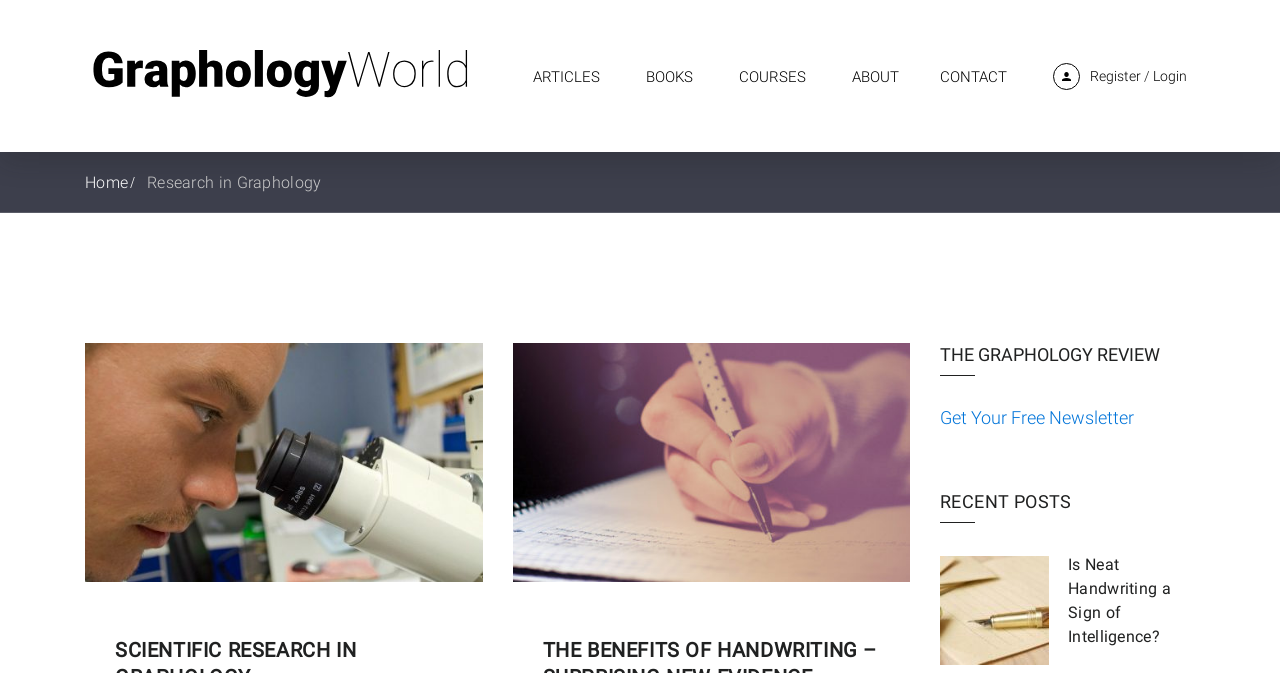How many main navigation links are there?
Please provide a single word or phrase in response based on the screenshot.

5